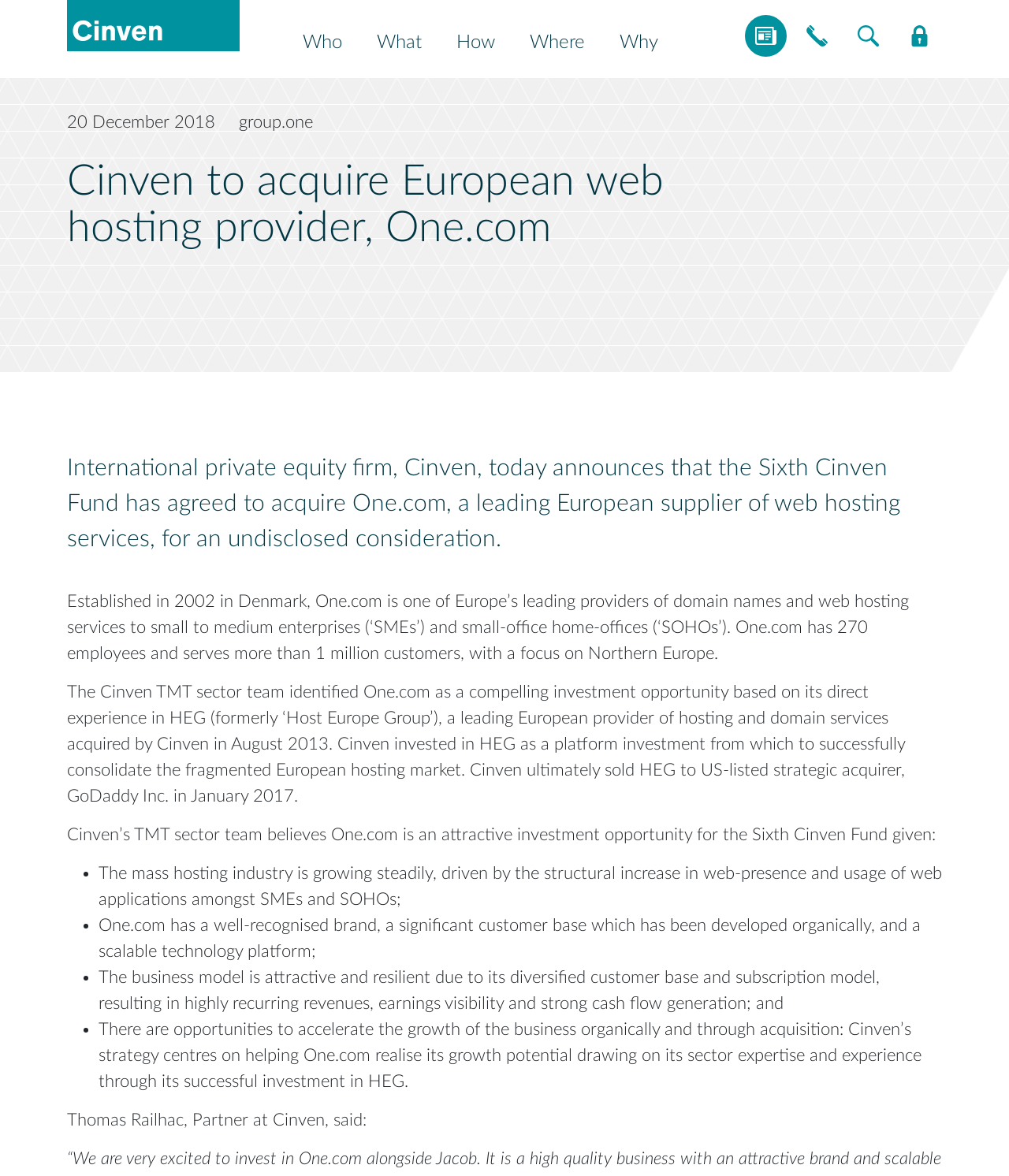What is the name of the company acquiring One.com?
Please use the image to provide a one-word or short phrase answer.

Cinven